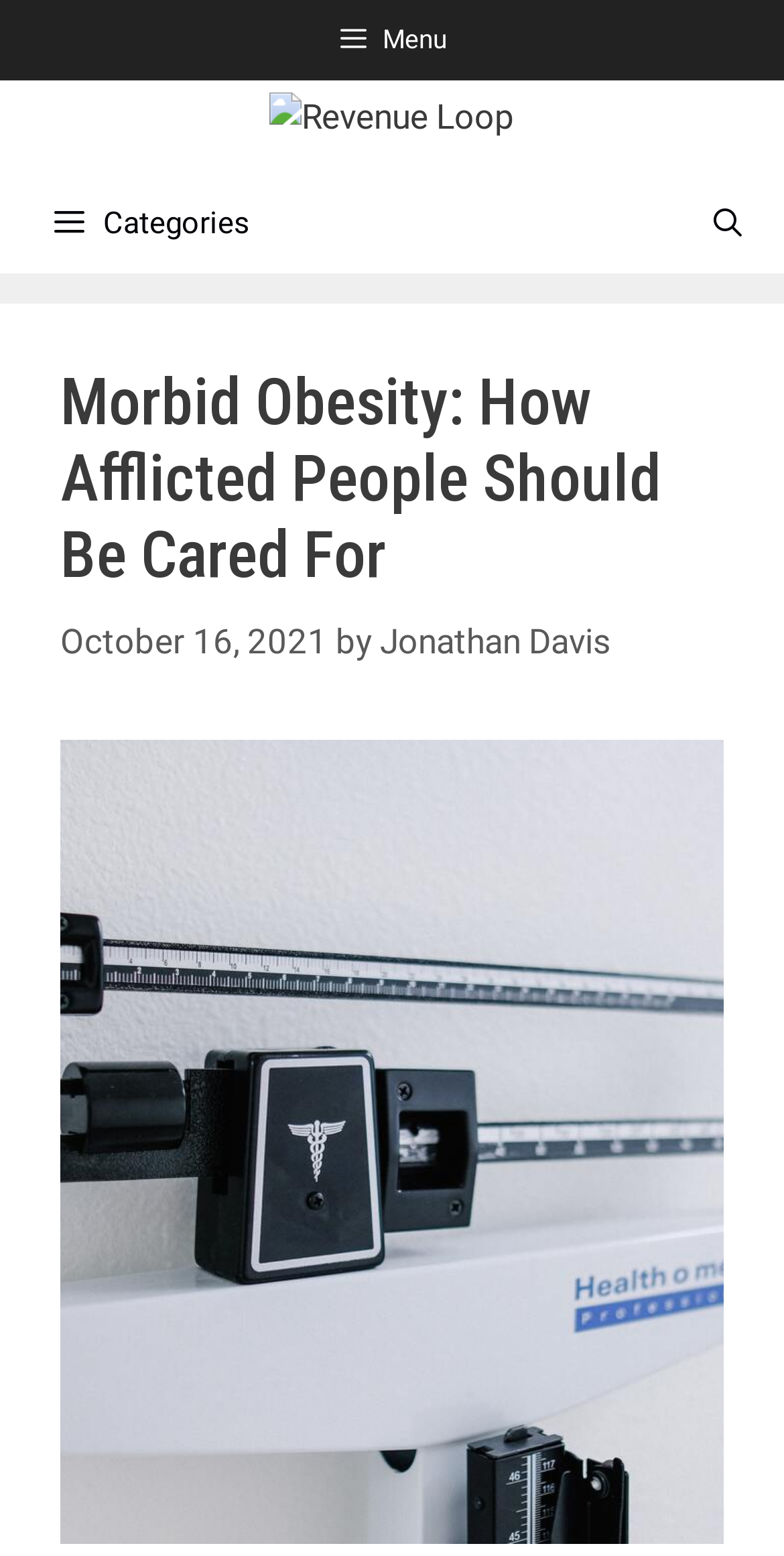What is the image in the header section?
Provide a one-word or short-phrase answer based on the image.

weighing scale